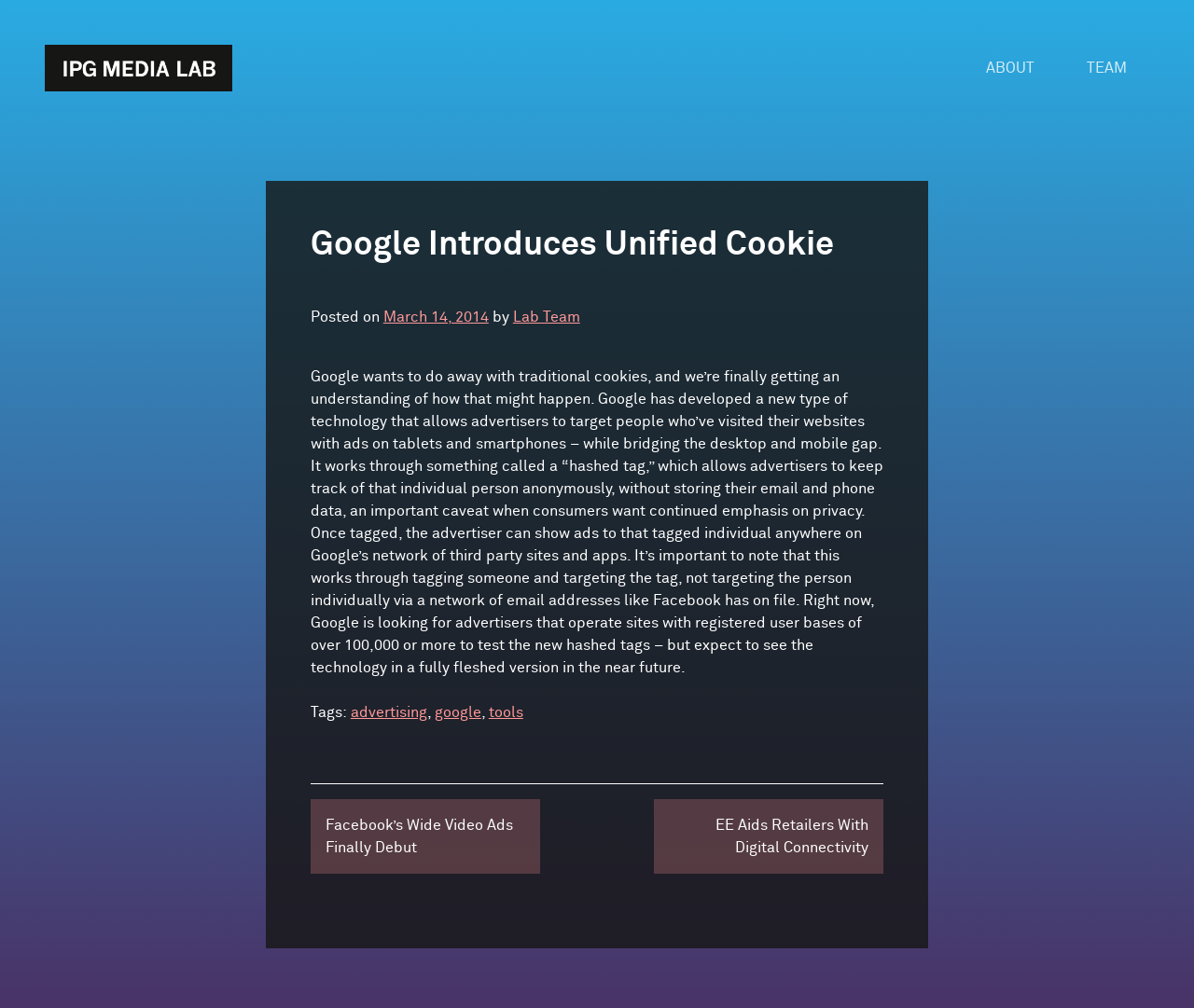What is the purpose of the 'hashed tag'?
Please answer the question with a single word or phrase, referencing the image.

to target people anonymously